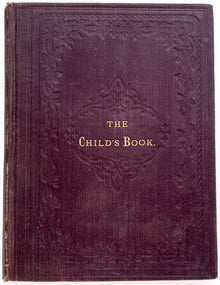What is the color of the title's lettering?
Respond to the question with a well-detailed and thorough answer.

The question inquires about the color of the title's lettering on the book cover. According to the caption, the title is embossed in gold lettering, which adds an element of elegance to the overall design.